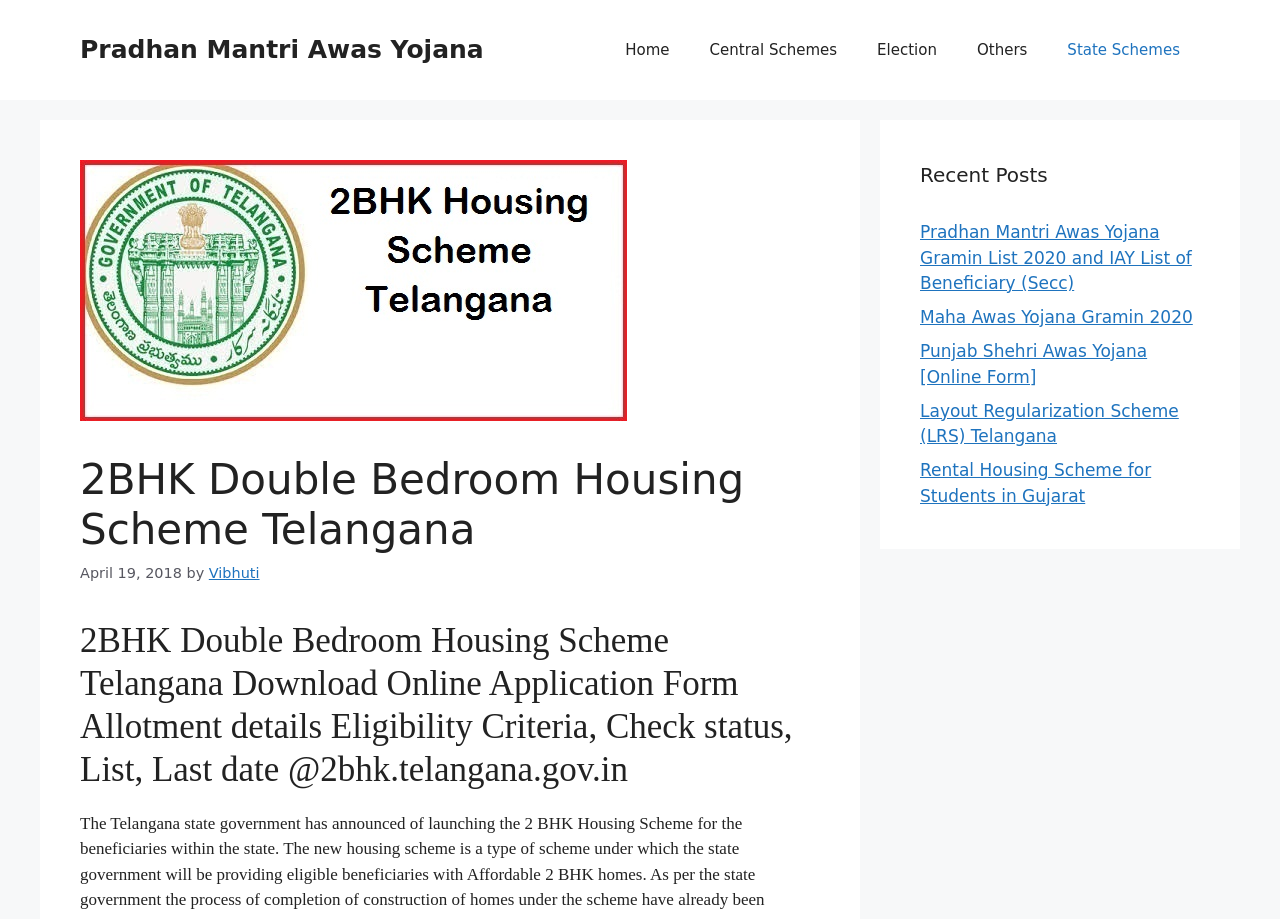What is the topic of the 'Recent Posts' section?
Answer the question with a detailed and thorough explanation.

The 'Recent Posts' section appears to be a list of links to related articles or webpages, all of which seem to be related to housing schemes, such as Pradhan Mantri Awas Yojana Gramin List 2020 and Maha Awas Yojana Gramin 2020. This suggests that the topic of the 'Recent Posts' section is housing schemes and related initiatives.